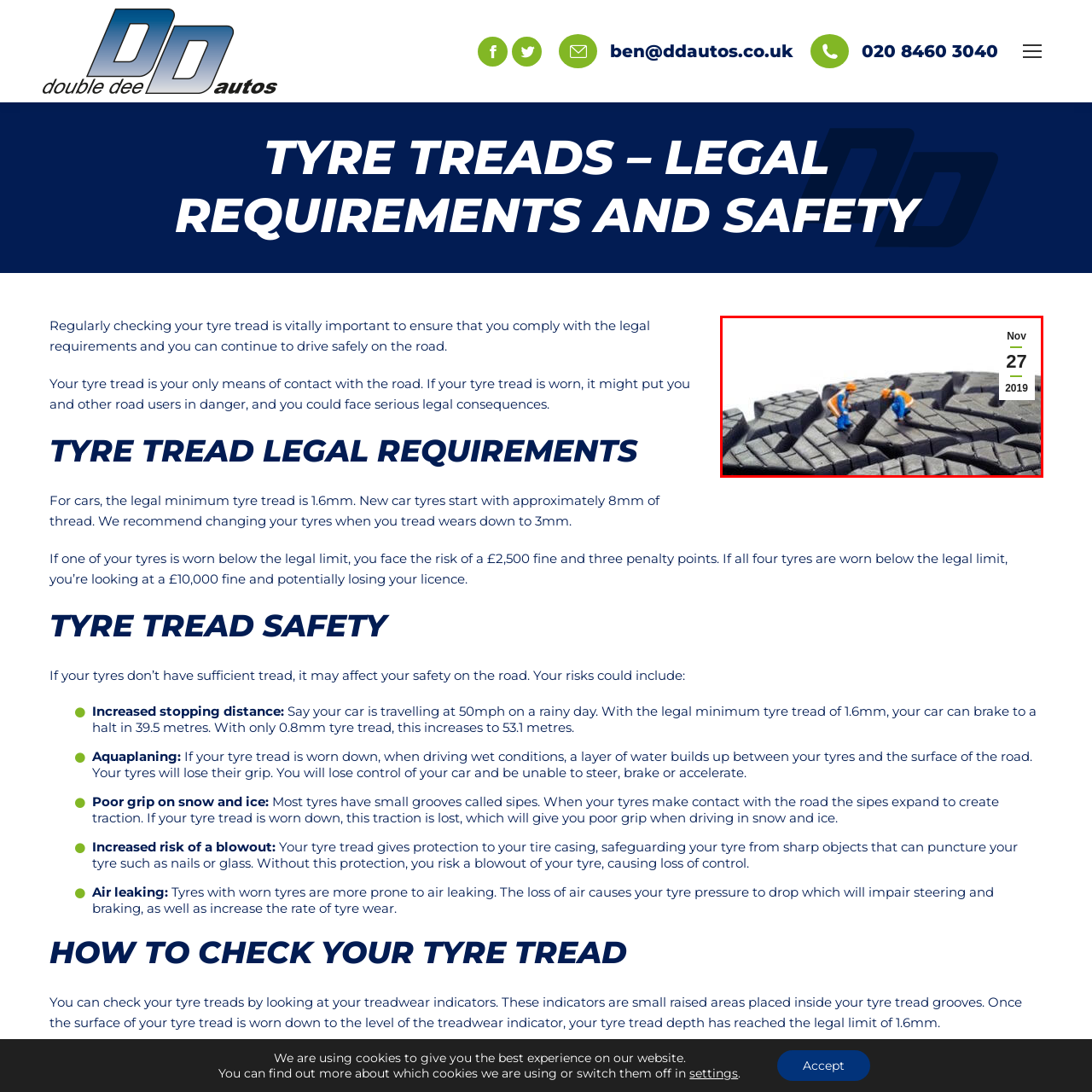Generate a comprehensive caption for the image section marked by the red box.

The image shows a close-up of a tyre tread, highlighting its intricate patterns and grooves, essential for vehicle safety and performance. Two miniature figures, dressed in bright orange and blue work uniforms, are positioned on the tread, seemingly inspecting it. This visual representation underscores the importance of regularly checking tyre conditions to comply with legal requirements and ensure road safety. The date displayed in the image, "Nov 27, 2019," suggests a relevant time frame, possibly indicating when the inspection took place or when the information was published. Proper tyre maintenance, such as monitoring tread depth, plays a crucial role in preventing accidents and adhering to legal standards, as worn tyres can lead to severe consequences, including fines and safety hazards.